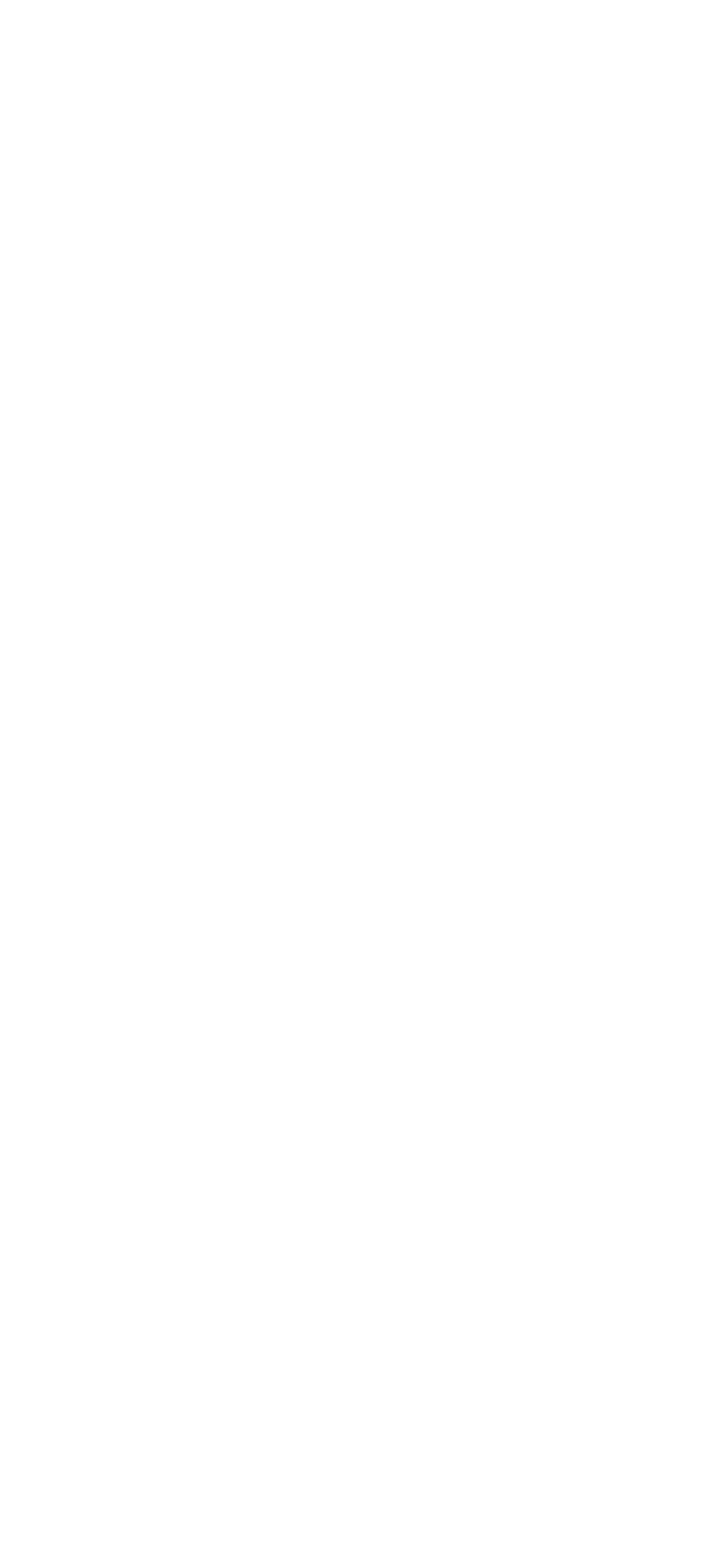Could you find the bounding box coordinates of the clickable area to complete this instruction: "Learn about Account Management"?

[0.029, 0.674, 0.426, 0.694]